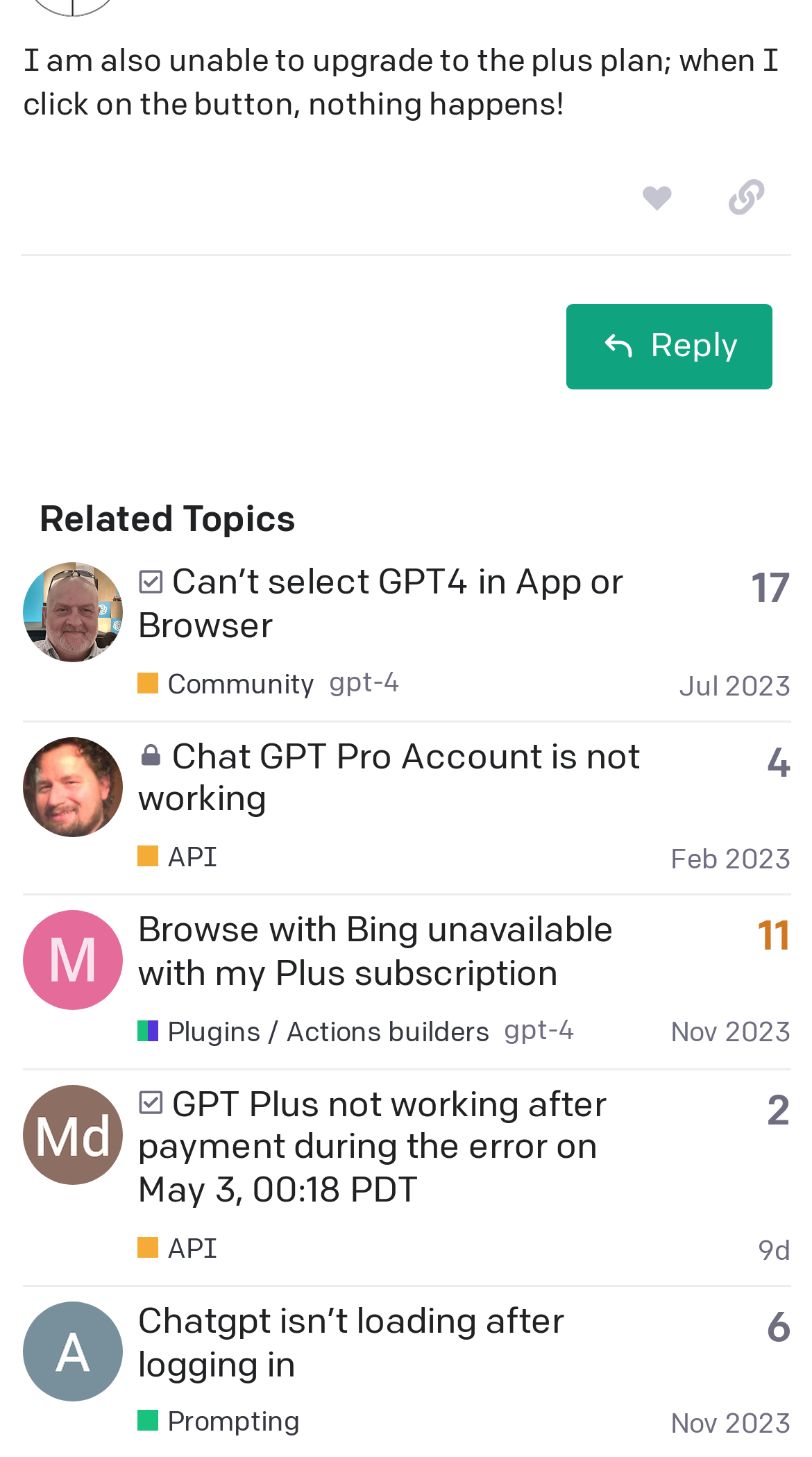Please locate the bounding box coordinates of the element's region that needs to be clicked to follow the instruction: "Copy a link to this post to clipboard". The bounding box coordinates should be provided as four float numbers between 0 and 1, i.e., [left, top, right, bottom].

[0.864, 0.108, 0.974, 0.163]